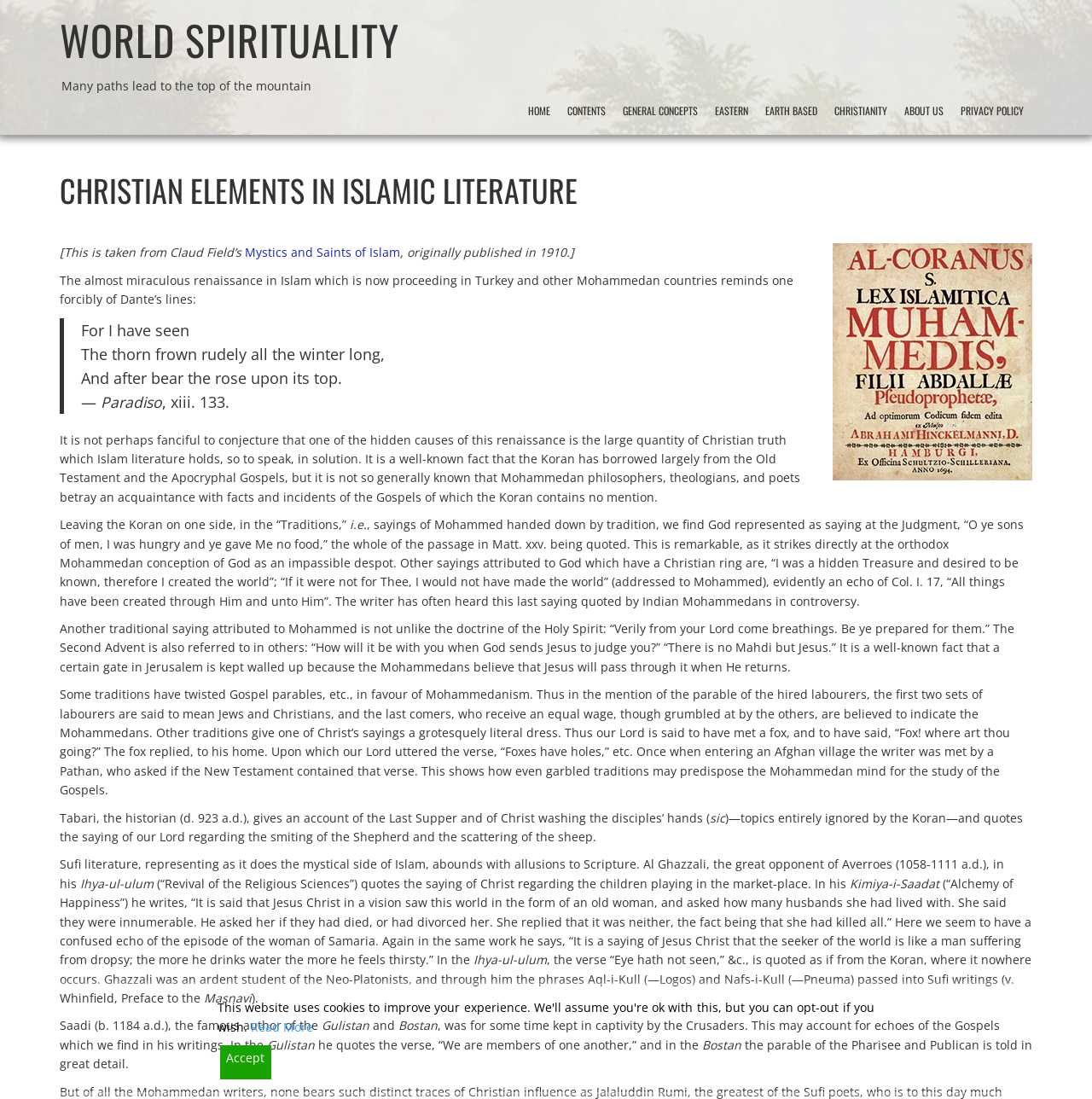Please find and report the bounding box coordinates of the element to click in order to perform the following action: "Click on the link to view the contents". The coordinates should be expressed as four float numbers between 0 and 1, in the format [left, top, right, bottom].

[0.512, 0.084, 0.562, 0.118]